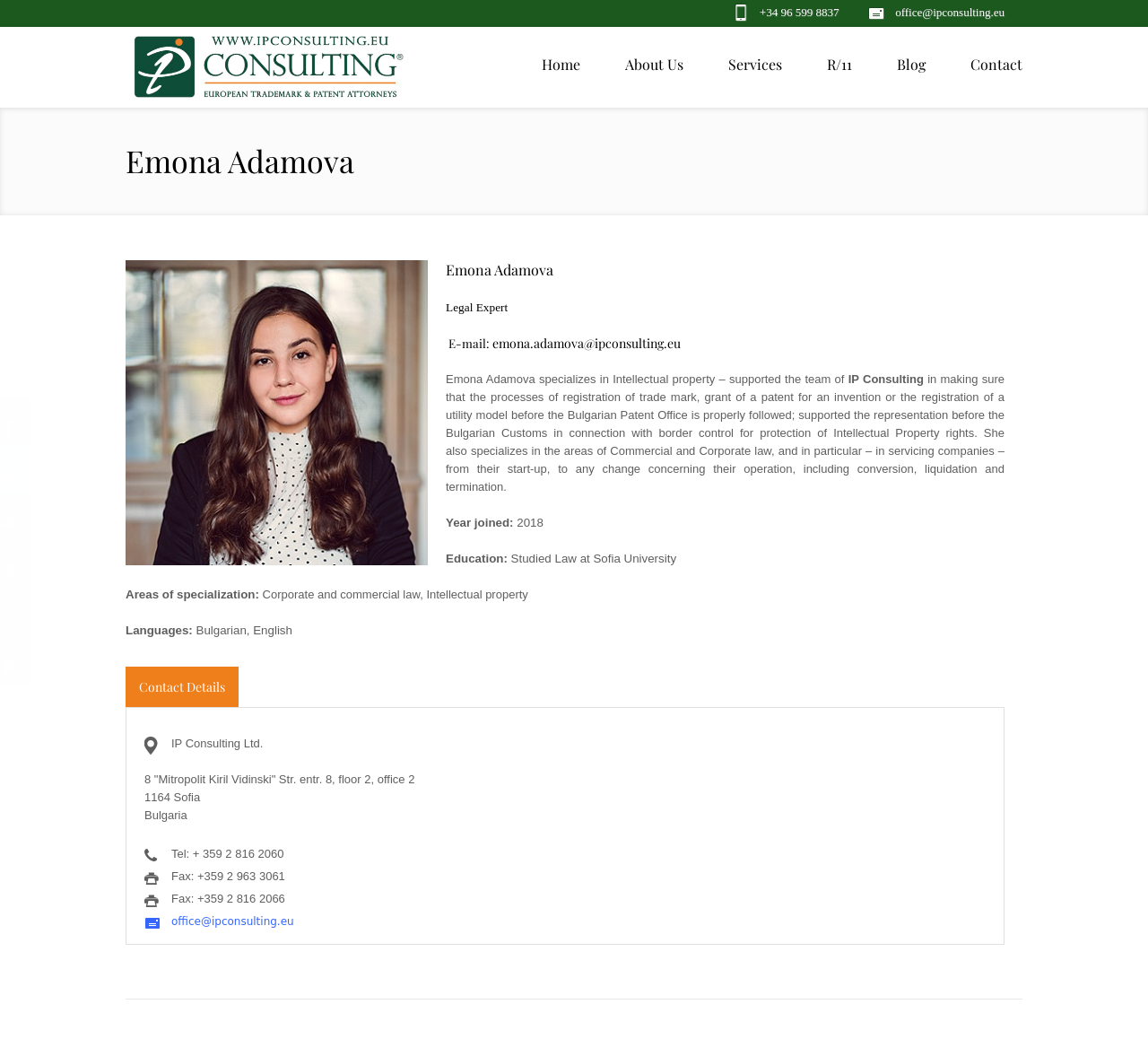Provide a comprehensive description of the webpage.

This webpage is about Emona Adamova, a legal expert specializing in Intellectual Property and Corporate law. At the top, there is a header section with a logo of IP Consulting and a navigation menu with links to Home, About Us, Services, R/11, Blog, and Contact. Below the header, there is a section with Emona Adamova's name and title, accompanied by a photo of her.

The main content of the page is divided into sections. The first section describes Emona Adamova's expertise in Intellectual Property, including registration of trade marks, patents, and utility models, as well as representation before the Bulgarian Customs. The text also mentions her experience in Commercial and Corporate law.

The next section lists Emona Adamova's education, which is a law degree from Sofia University. Her areas of specialization are Corporate and Commercial law, and Intellectual Property. She is fluent in Bulgarian and English.

Below this section, there is a contact details section with the address of IP Consulting Ltd., which is located in Sofia, Bulgaria. The address is followed by phone and fax numbers, as well as an email address.

On the left side of the page, there are several social media links represented by icons. At the top right corner, there are two phone numbers and an email address.